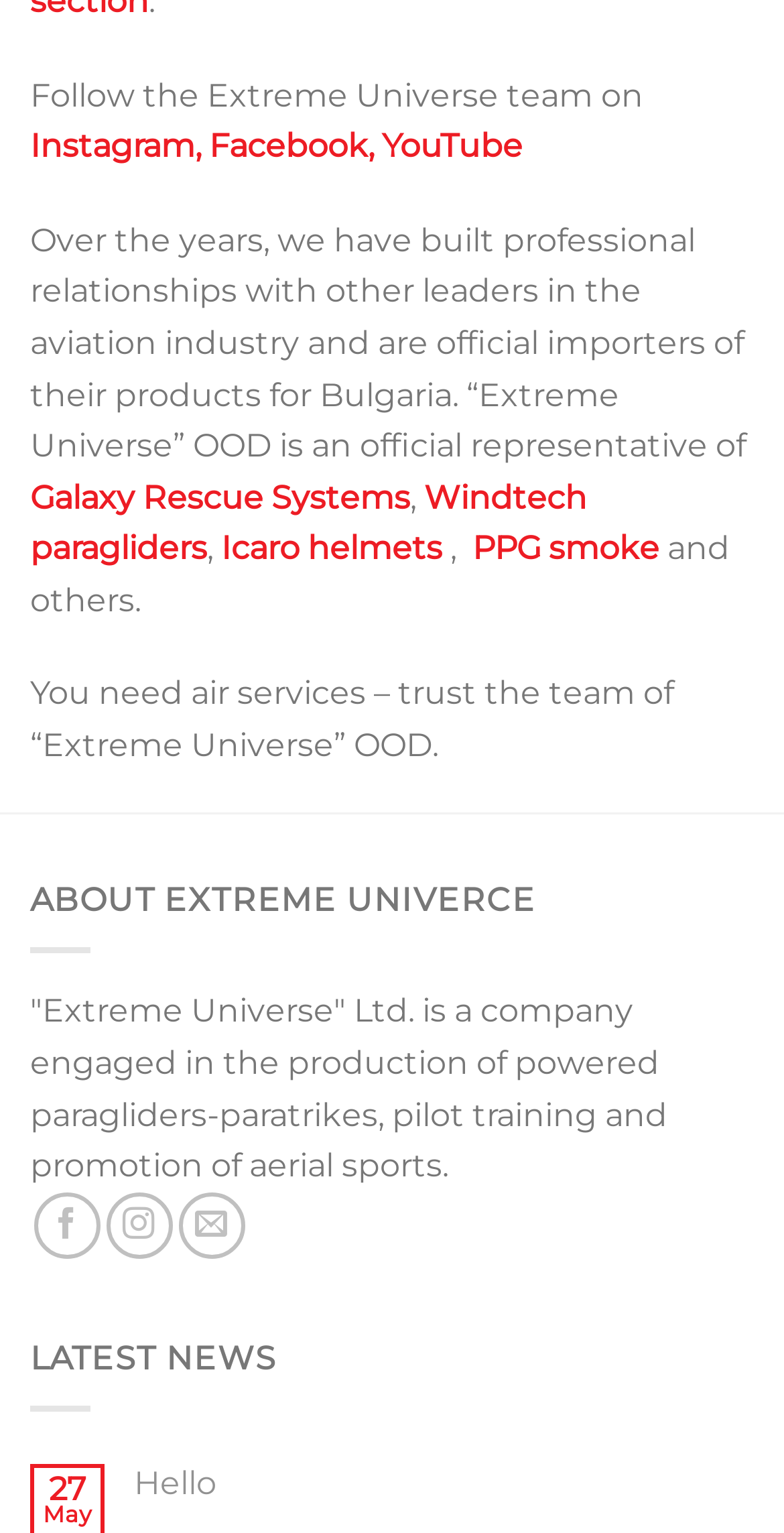Identify the bounding box for the UI element specified in this description: "Windtech paragliders". The coordinates must be four float numbers between 0 and 1, formatted as [left, top, right, bottom].

[0.038, 0.312, 0.749, 0.37]